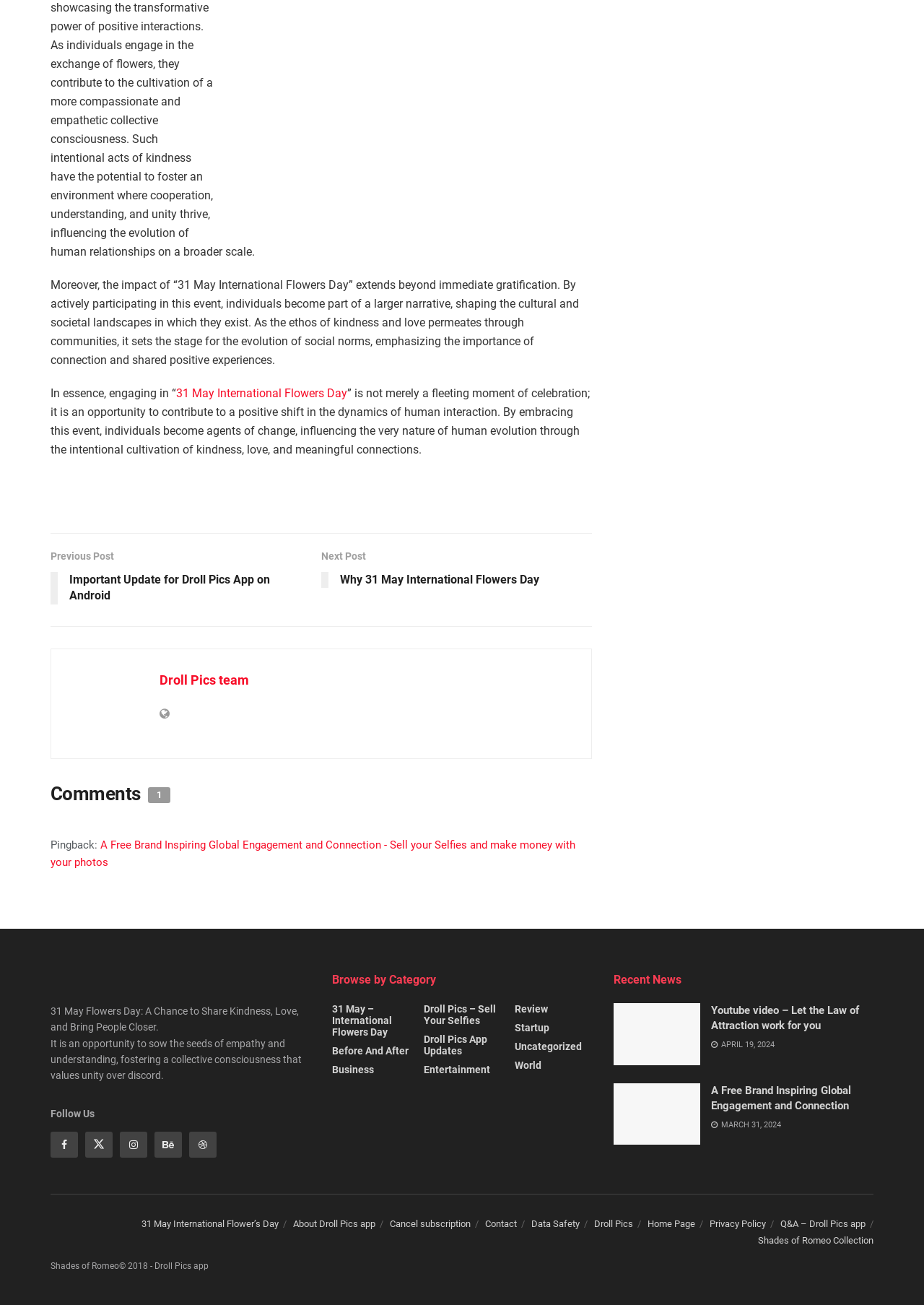Given the webpage screenshot and the description, determine the bounding box coordinates (top-left x, top-left y, bottom-right x, bottom-right y) that define the location of the UI element matching this description: Before and After

[0.359, 0.801, 0.442, 0.81]